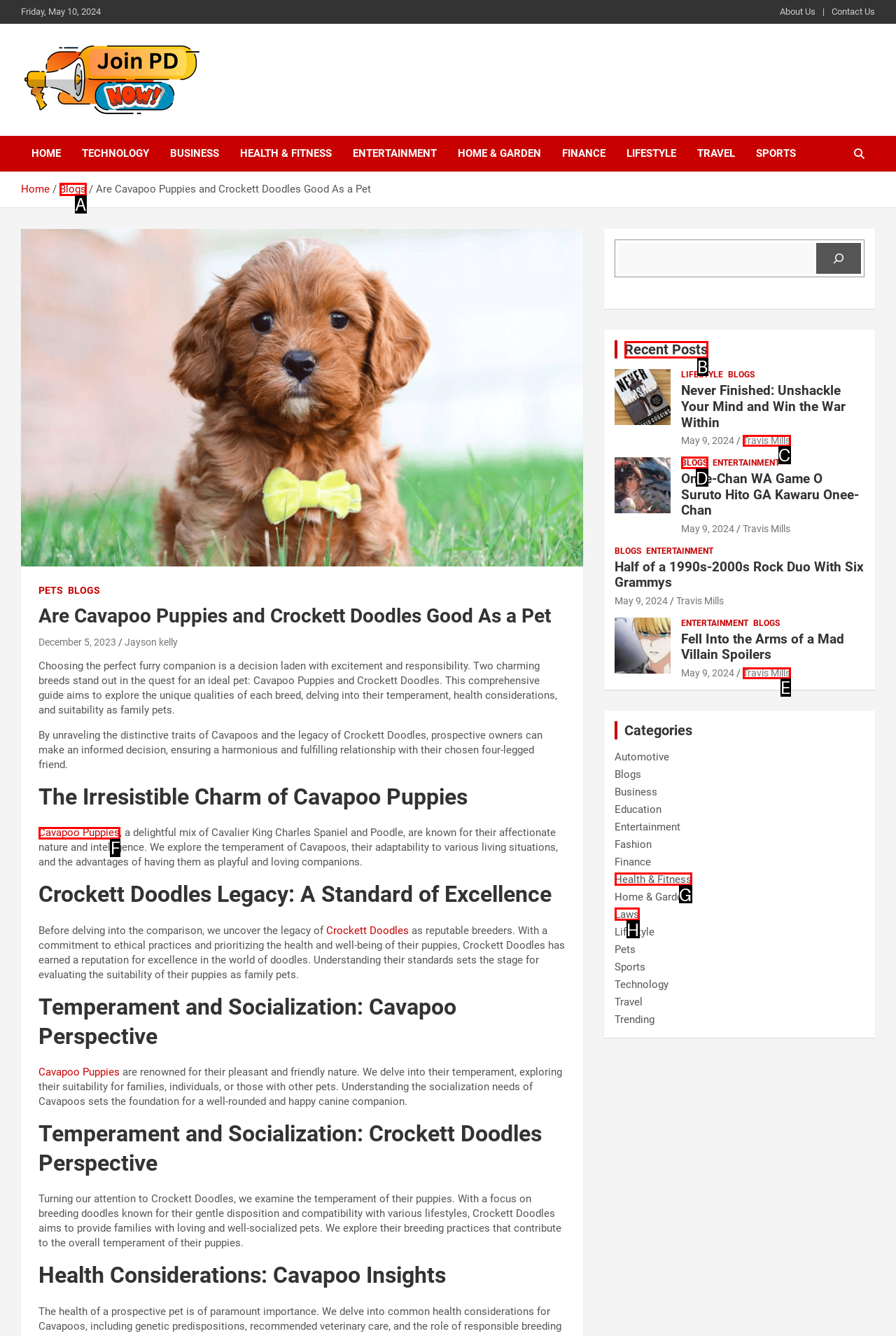Select the letter of the UI element you need to click on to fulfill this task: Learn about 'Cavapoo Puppies'. Write down the letter only.

F